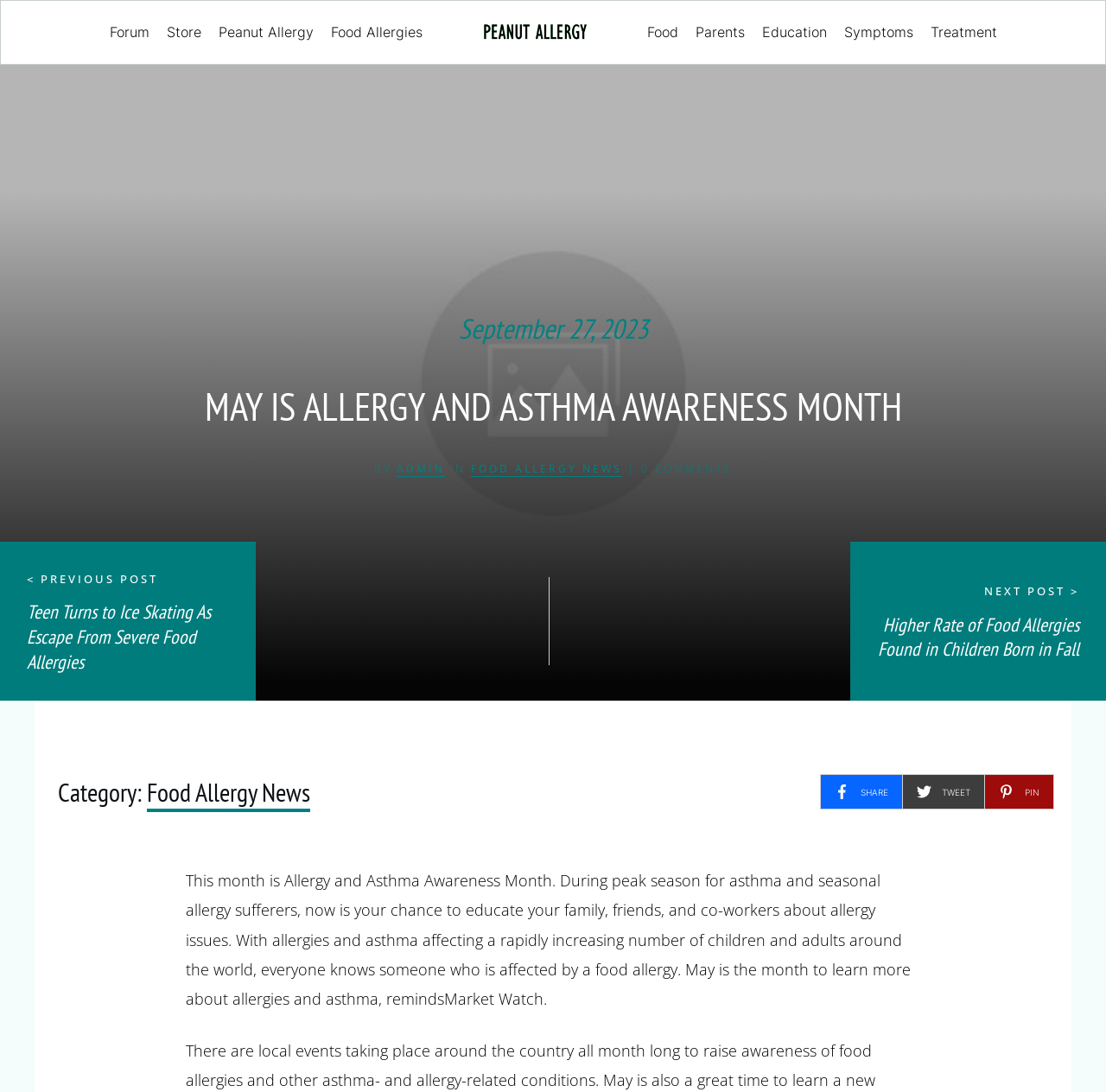Look at the image and answer the question in detail:
What is the category of the post?

I found the category of the post by looking at the heading 'Category: Food Allergy News' which is located below the post title.